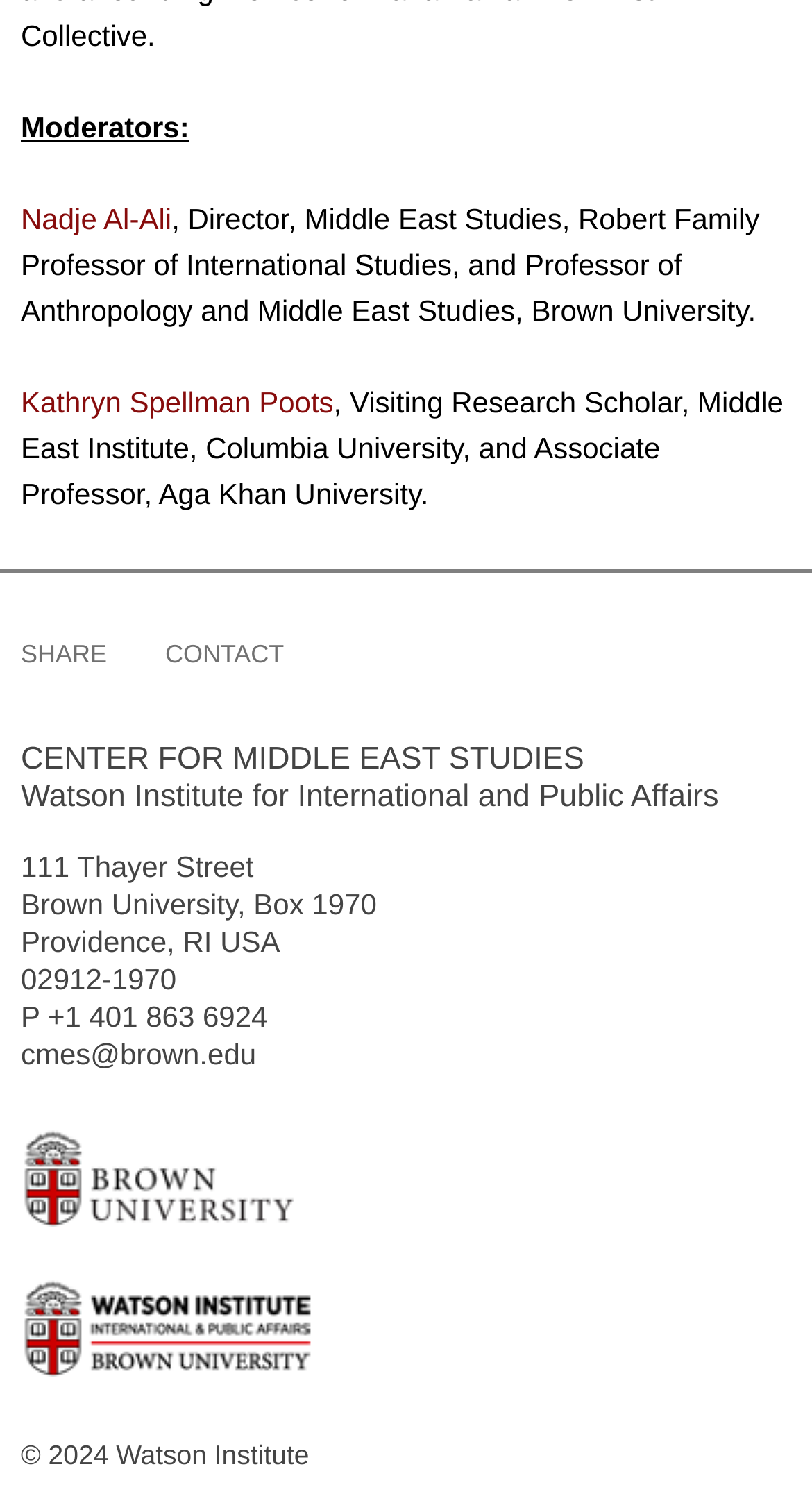Respond with a single word or phrase:
What is the name of the institute that Nadje Al-Ali is affiliated with?

Brown University